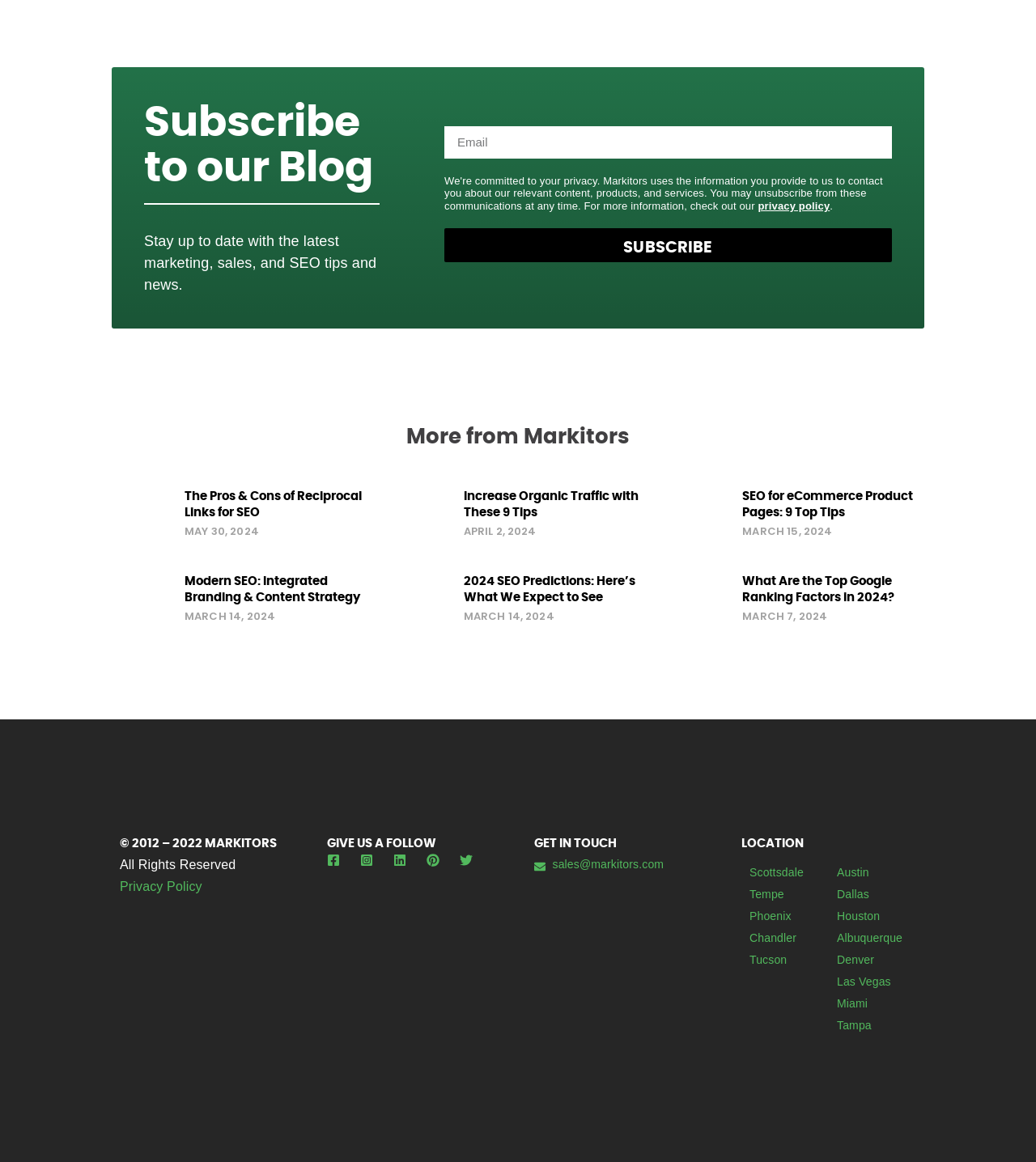Please identify the bounding box coordinates of the clickable area that will allow you to execute the instruction: "Follow Markitors on social media".

[0.316, 0.735, 0.335, 0.746]